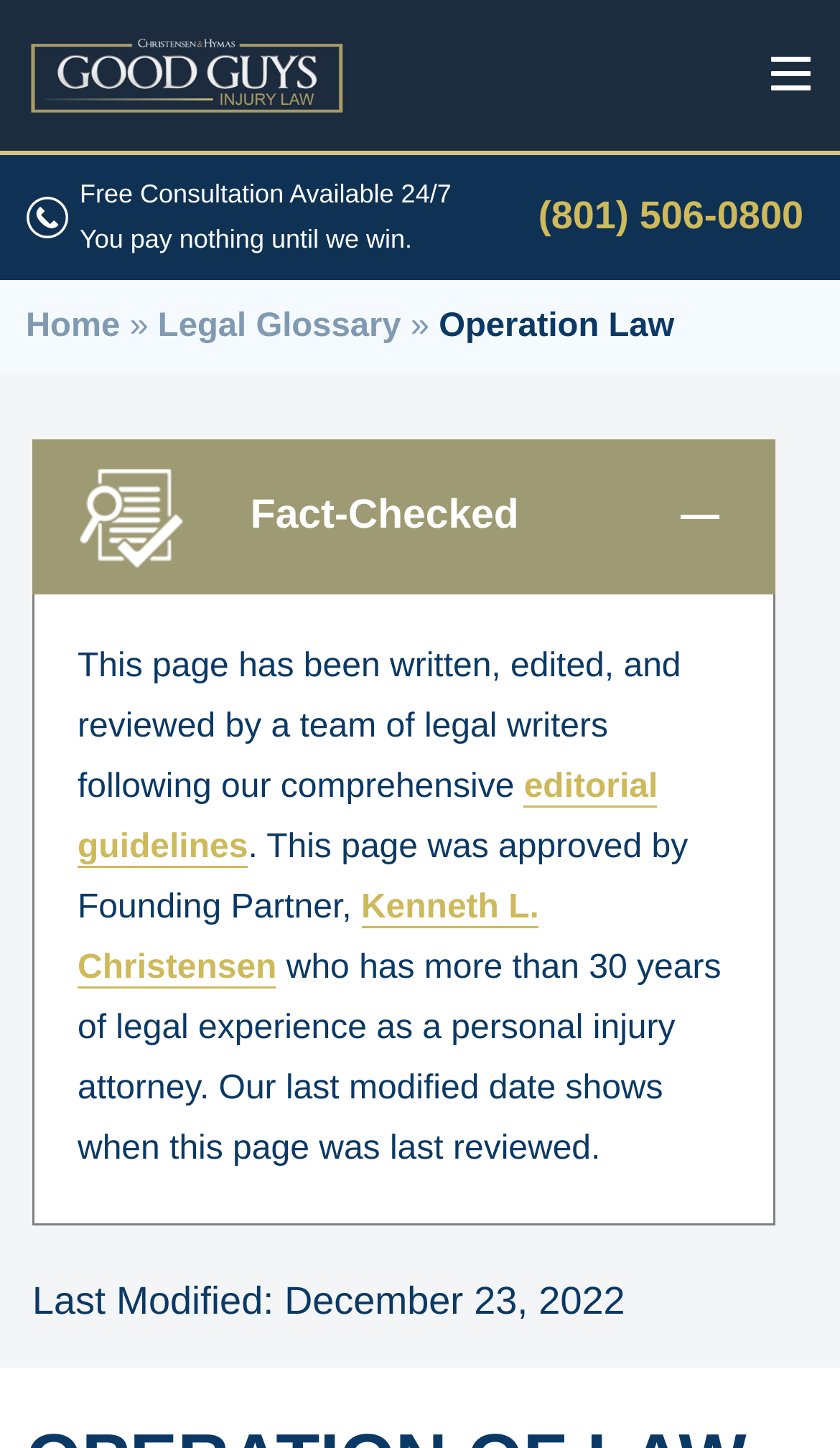Find the bounding box coordinates corresponding to the UI element with the description: "Home". The coordinates should be formatted as [left, top, right, bottom], with values as floats between 0 and 1.

[0.031, 0.213, 0.143, 0.238]